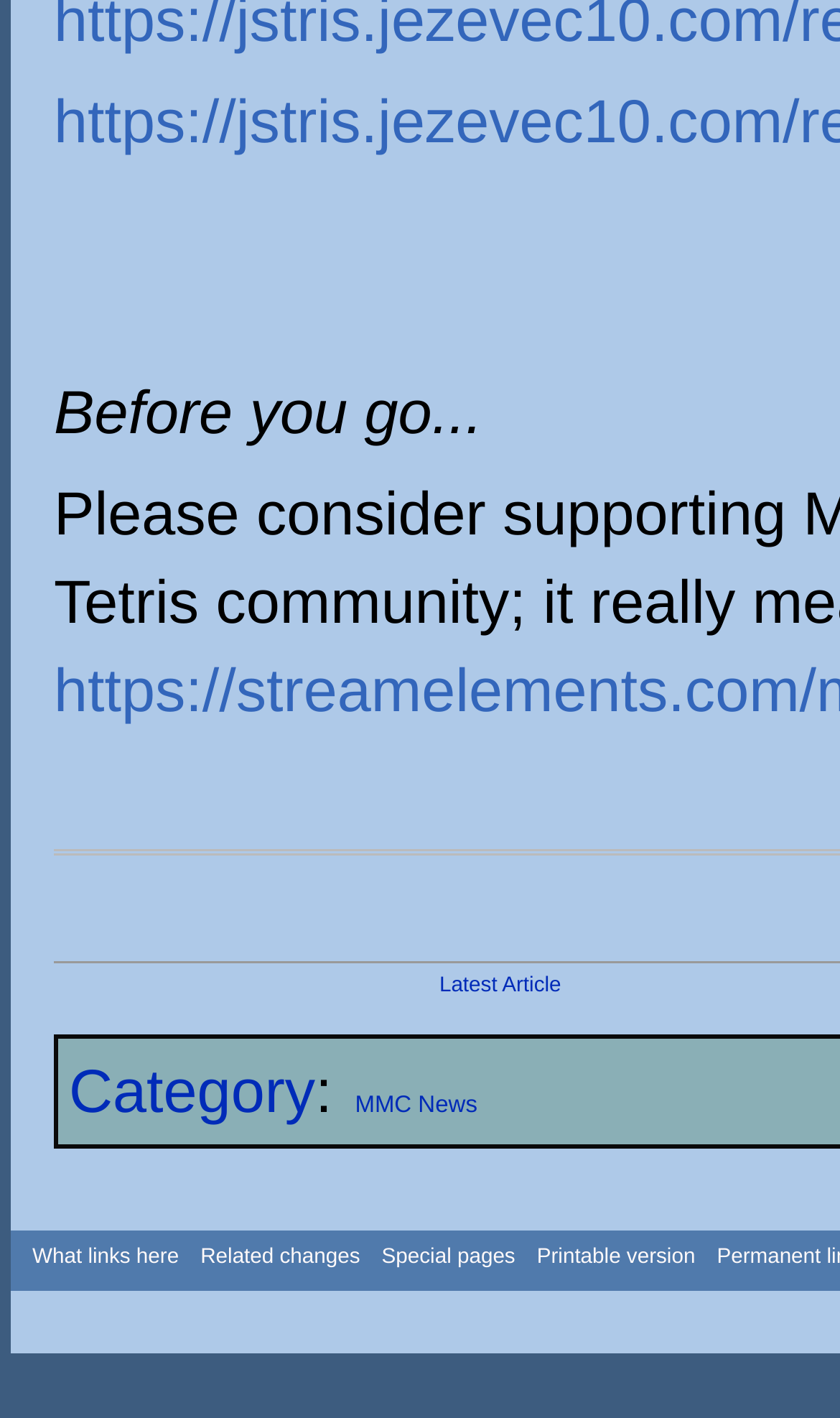What is the purpose of the 'Printable version' link?
Please provide a single word or phrase as your answer based on the image.

To print the page